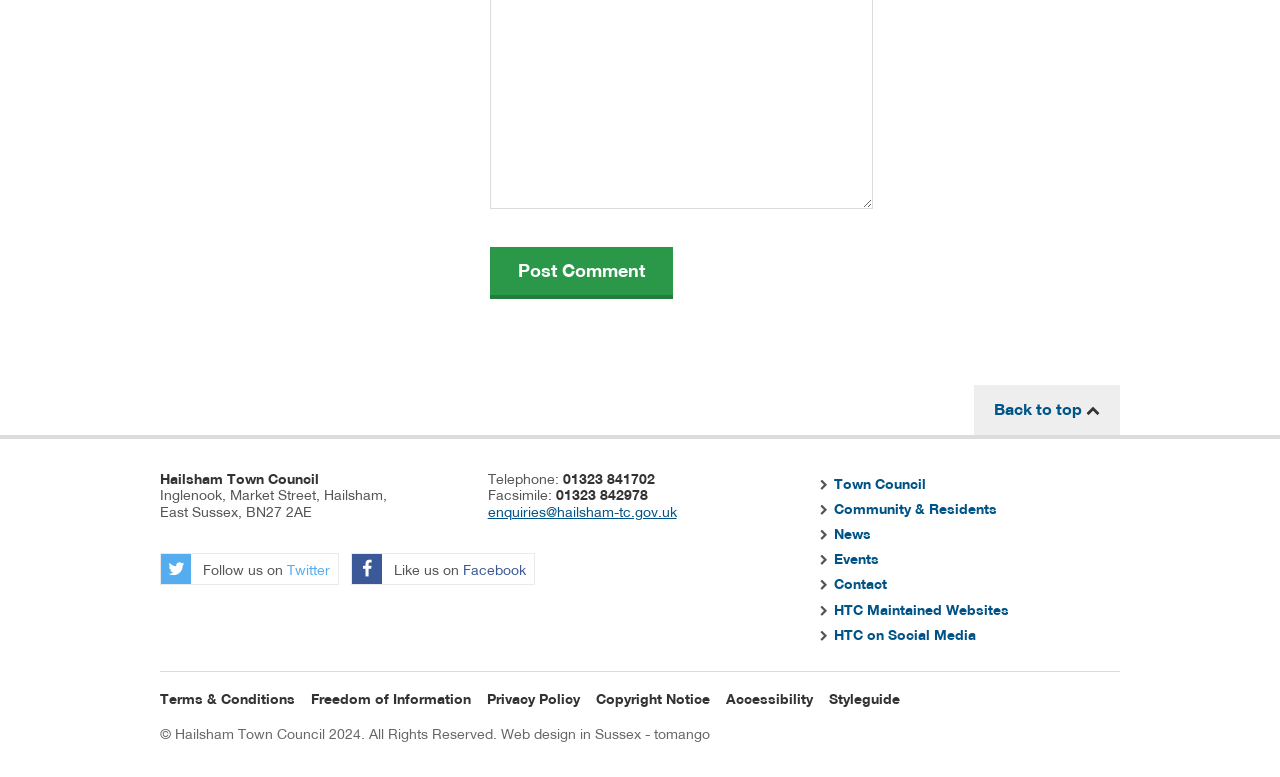Please answer the following question using a single word or phrase: What is the email address of Hailsham Town Council?

enquiries@hailsham-tc.gov.uk